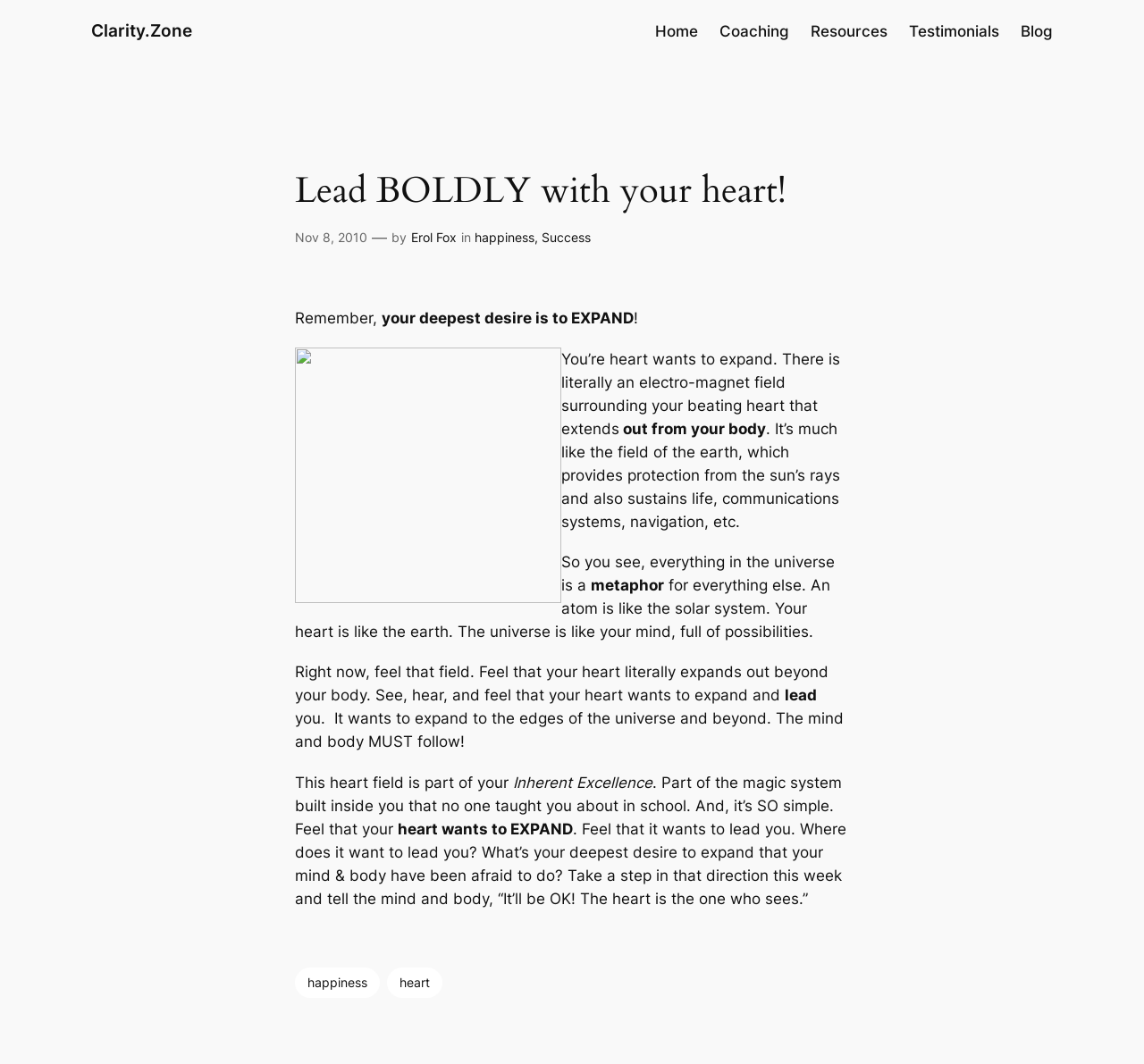Determine the bounding box coordinates of the section I need to click to execute the following instruction: "Learn more about 'happiness'". Provide the coordinates as four float numbers between 0 and 1, i.e., [left, top, right, bottom].

[0.415, 0.216, 0.467, 0.23]